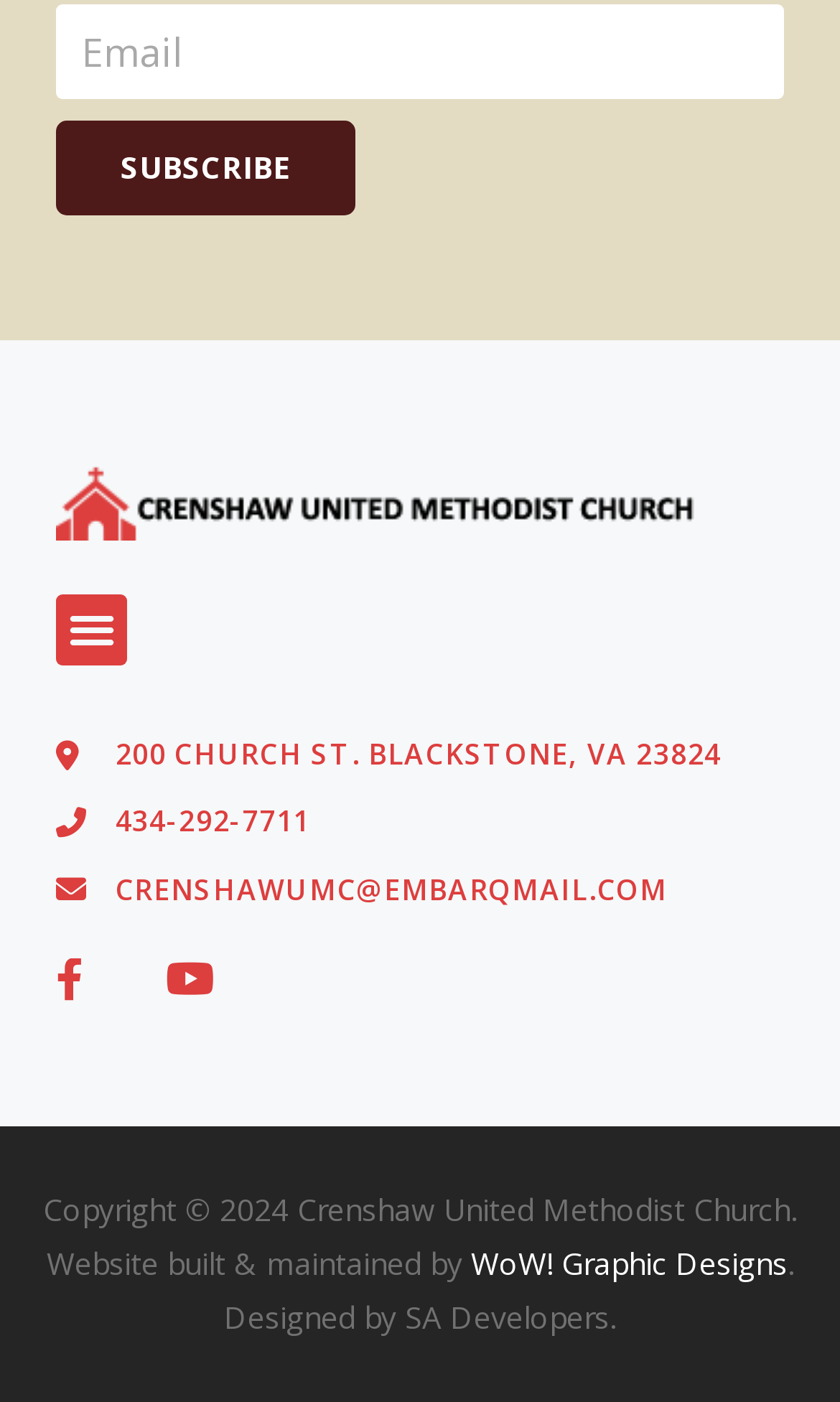Identify the bounding box coordinates for the region to click in order to carry out this instruction: "Toggle menu". Provide the coordinates using four float numbers between 0 and 1, formatted as [left, top, right, bottom].

[0.067, 0.424, 0.151, 0.475]